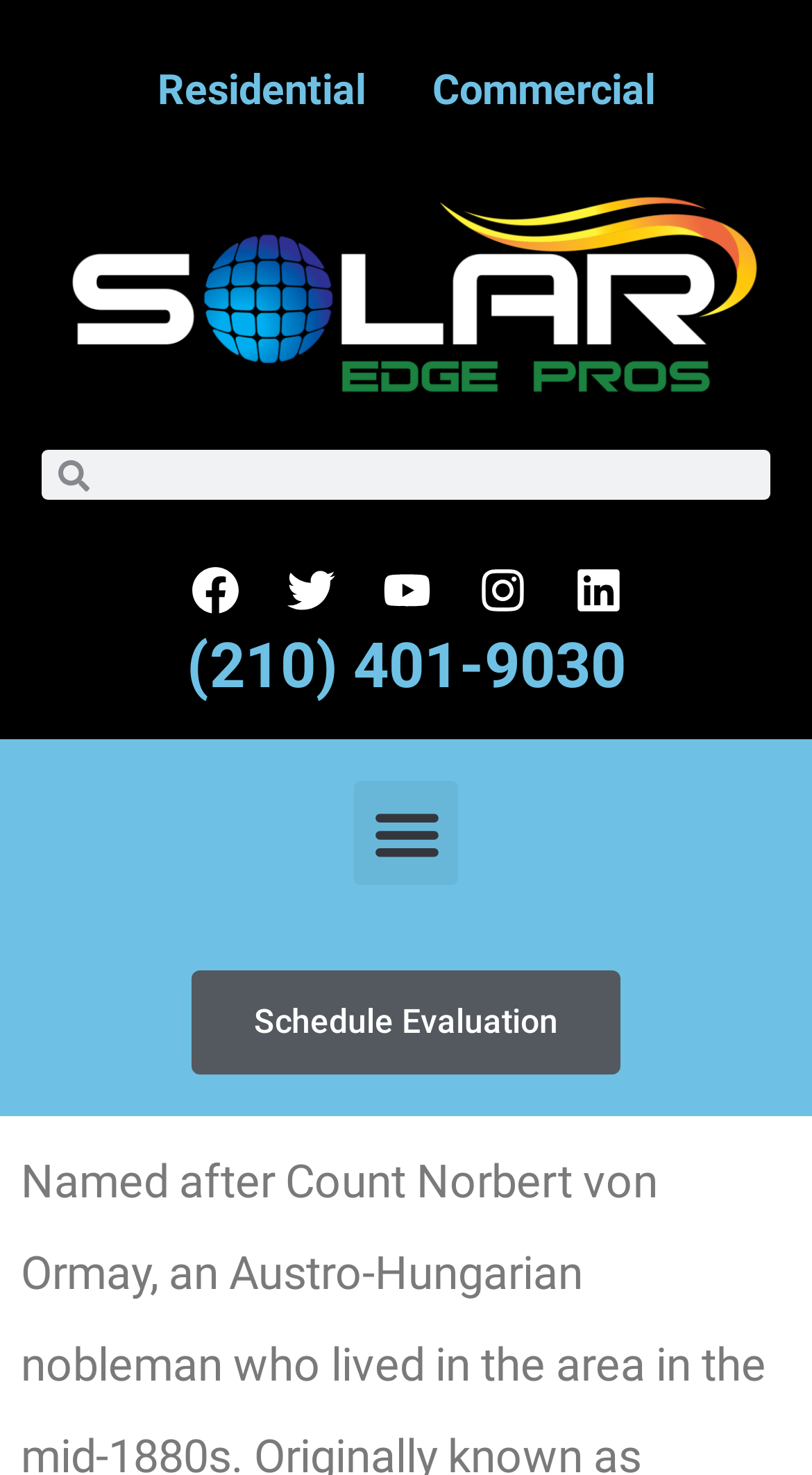What is the link at the top left corner for?
Using the image as a reference, answer the question with a short word or phrase.

Residential